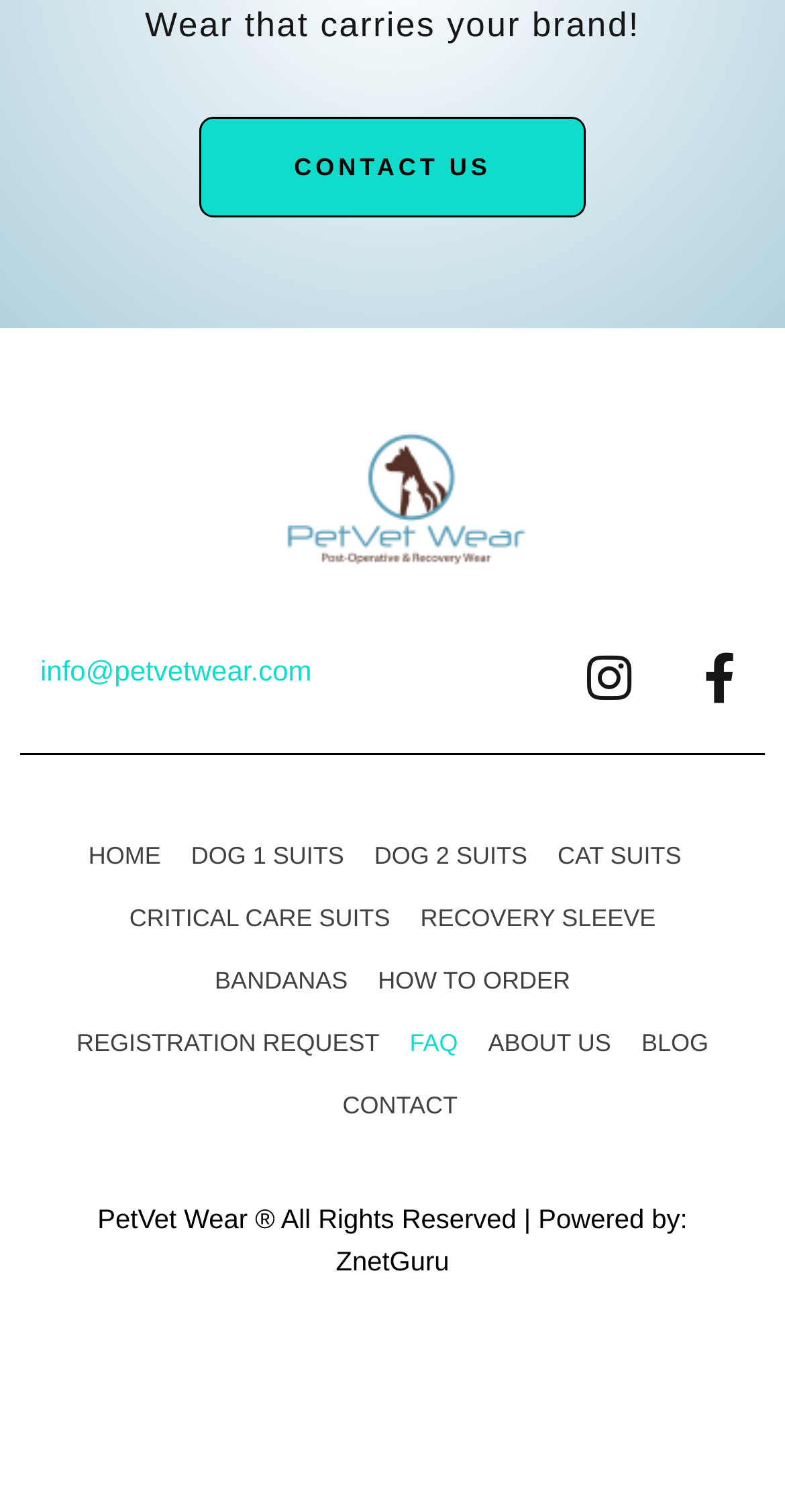What is the purpose of the 'CRITICAL CARE SUITS' link?
Using the picture, provide a one-word or short phrase answer.

To access critical care suits